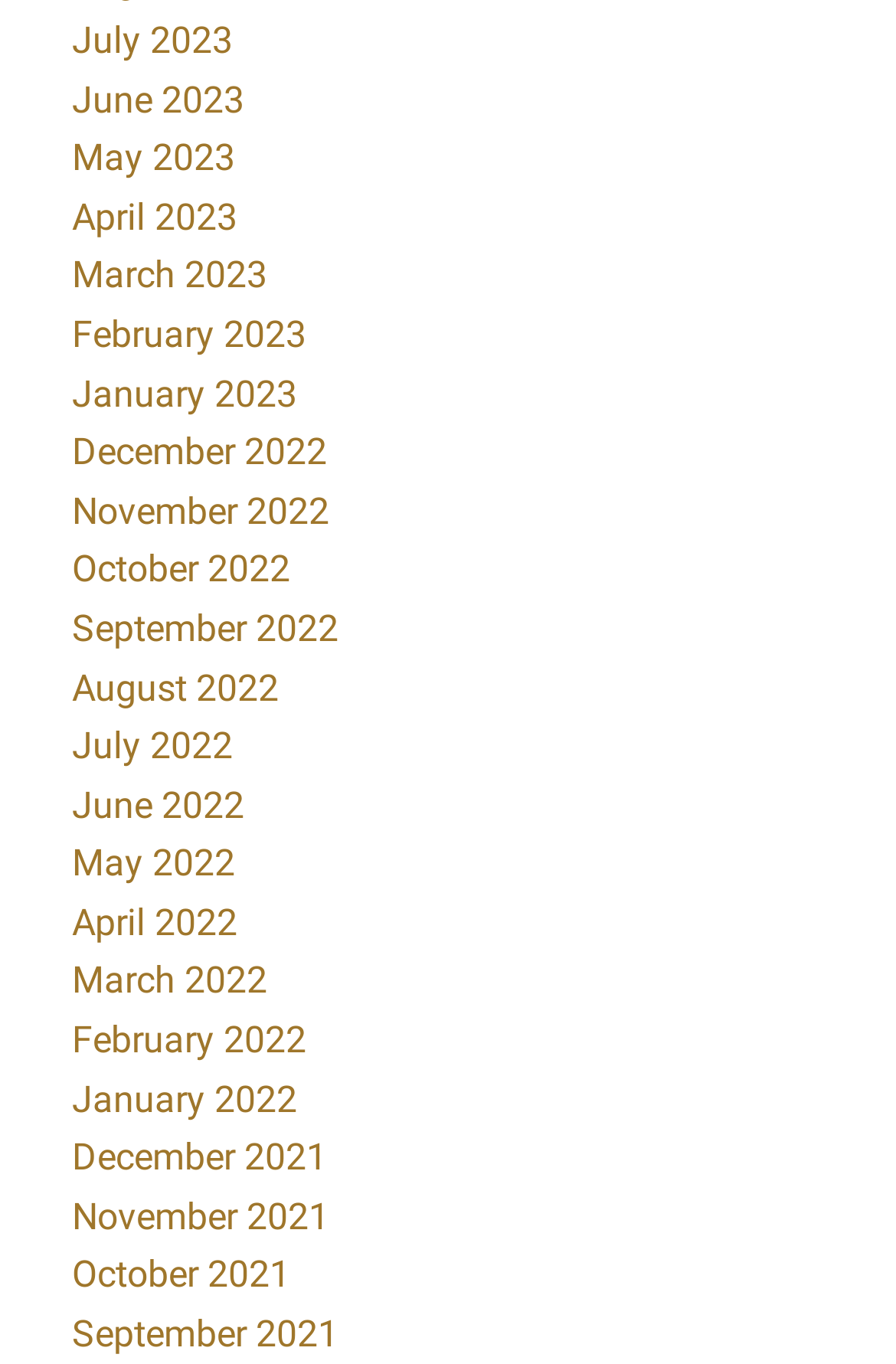From the screenshot, find the bounding box of the UI element matching this description: "November 2022". Supply the bounding box coordinates in the form [left, top, right, bottom], each a float between 0 and 1.

[0.08, 0.358, 0.367, 0.39]